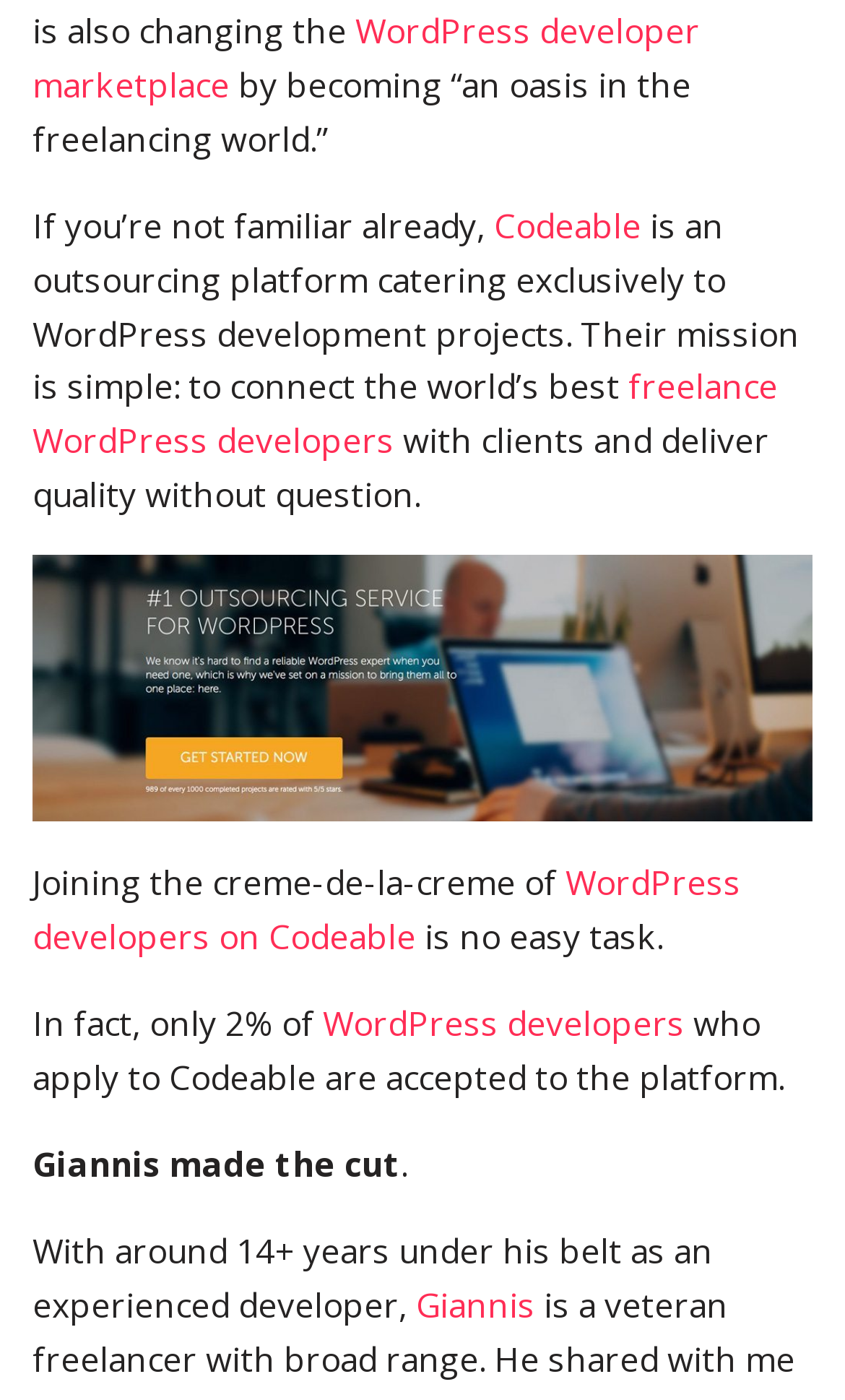Find the bounding box coordinates for the HTML element described as: "WordPress developers on Codeable". The coordinates should consist of four float values between 0 and 1, i.e., [left, top, right, bottom].

[0.038, 0.613, 0.877, 0.685]